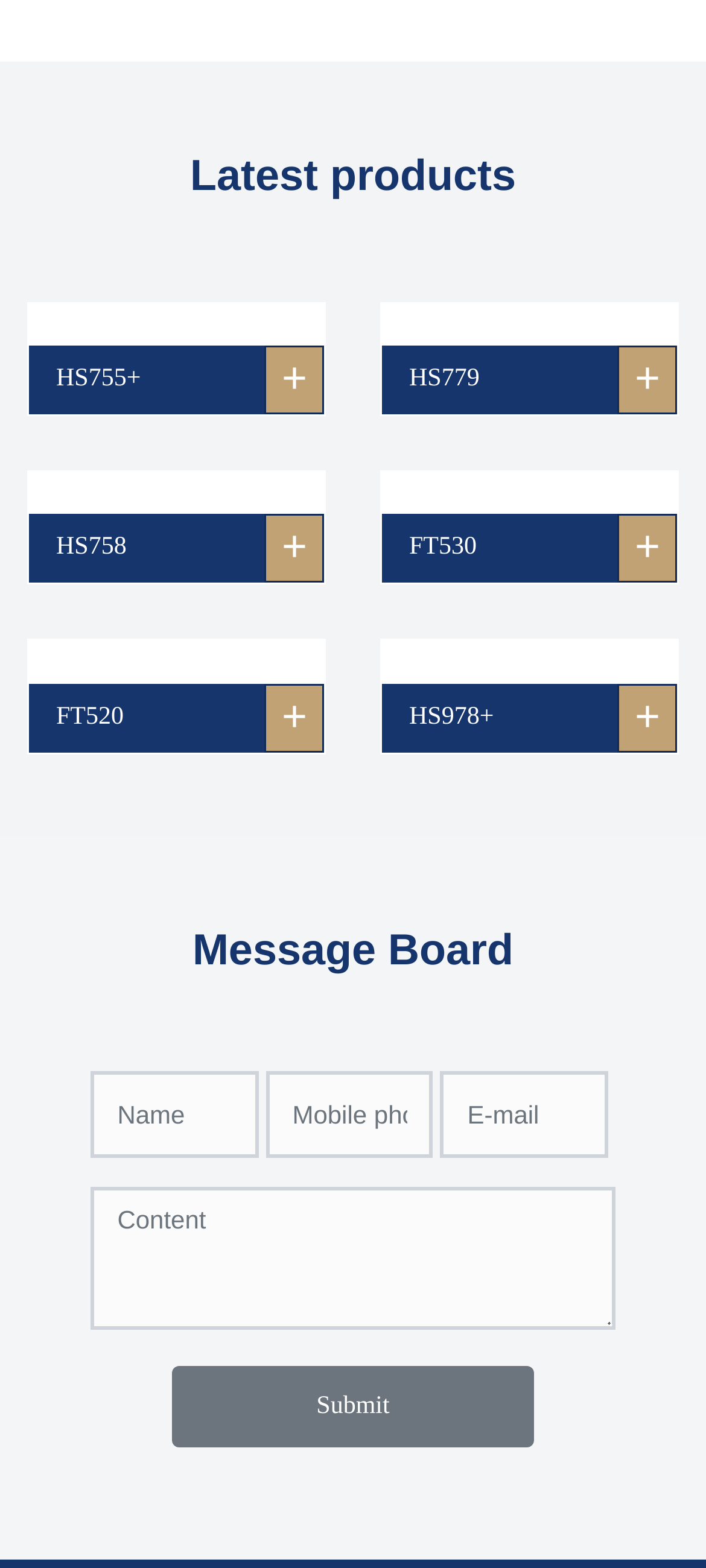Please determine the bounding box coordinates of the element to click in order to execute the following instruction: "View HS779 product". The coordinates should be four float numbers between 0 and 1, specified as [left, top, right, bottom].

[0.541, 0.197, 0.959, 0.216]